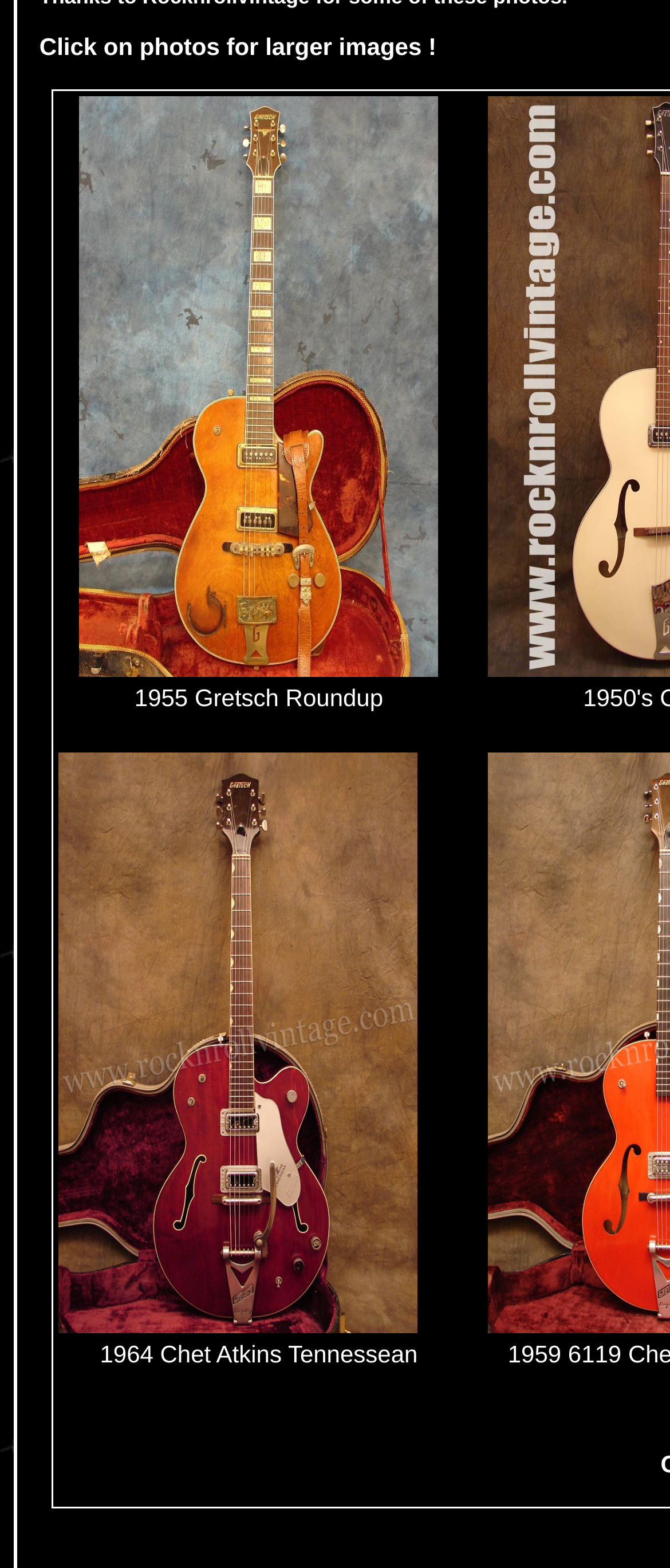Determine the bounding box coordinates (top-left x, top-left y, bottom-right x, bottom-right y) of the UI element described in the following text: alt="1964 Gretsch chet atkins tennessean"

[0.087, 0.836, 0.623, 0.854]